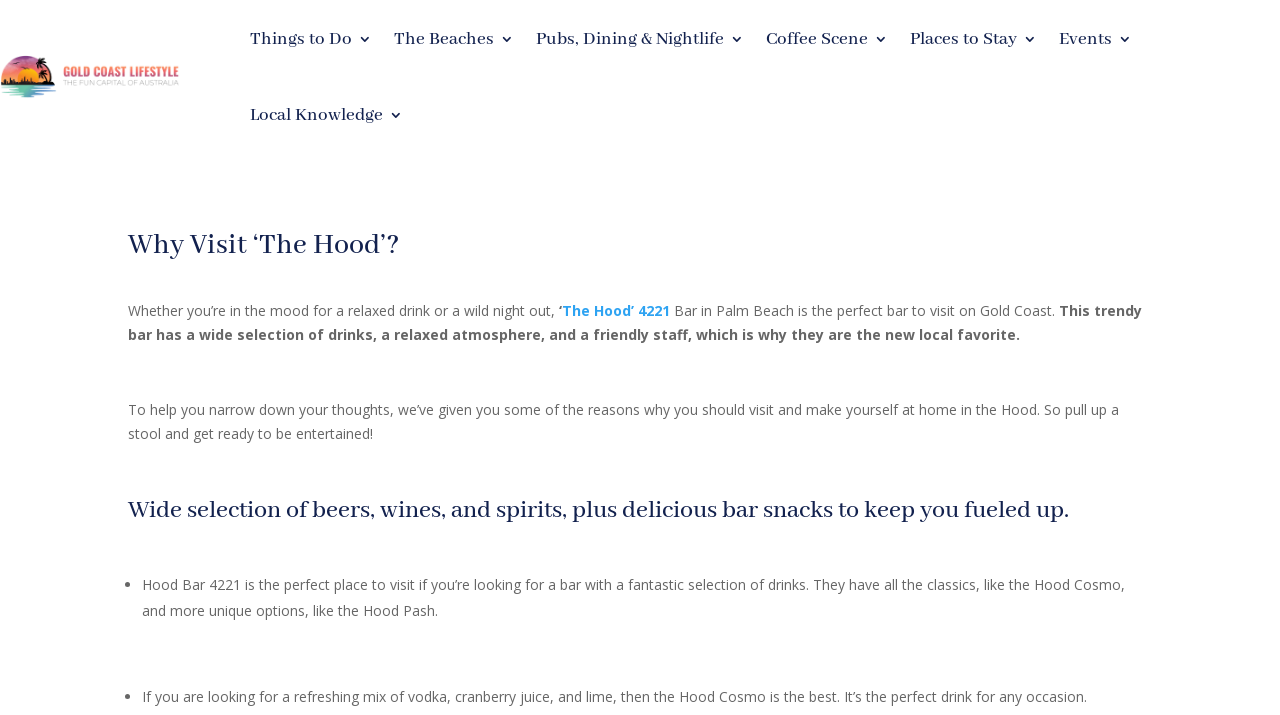Answer the question below with a single word or a brief phrase: 
What type of establishment is 'The Hood'?

Bar